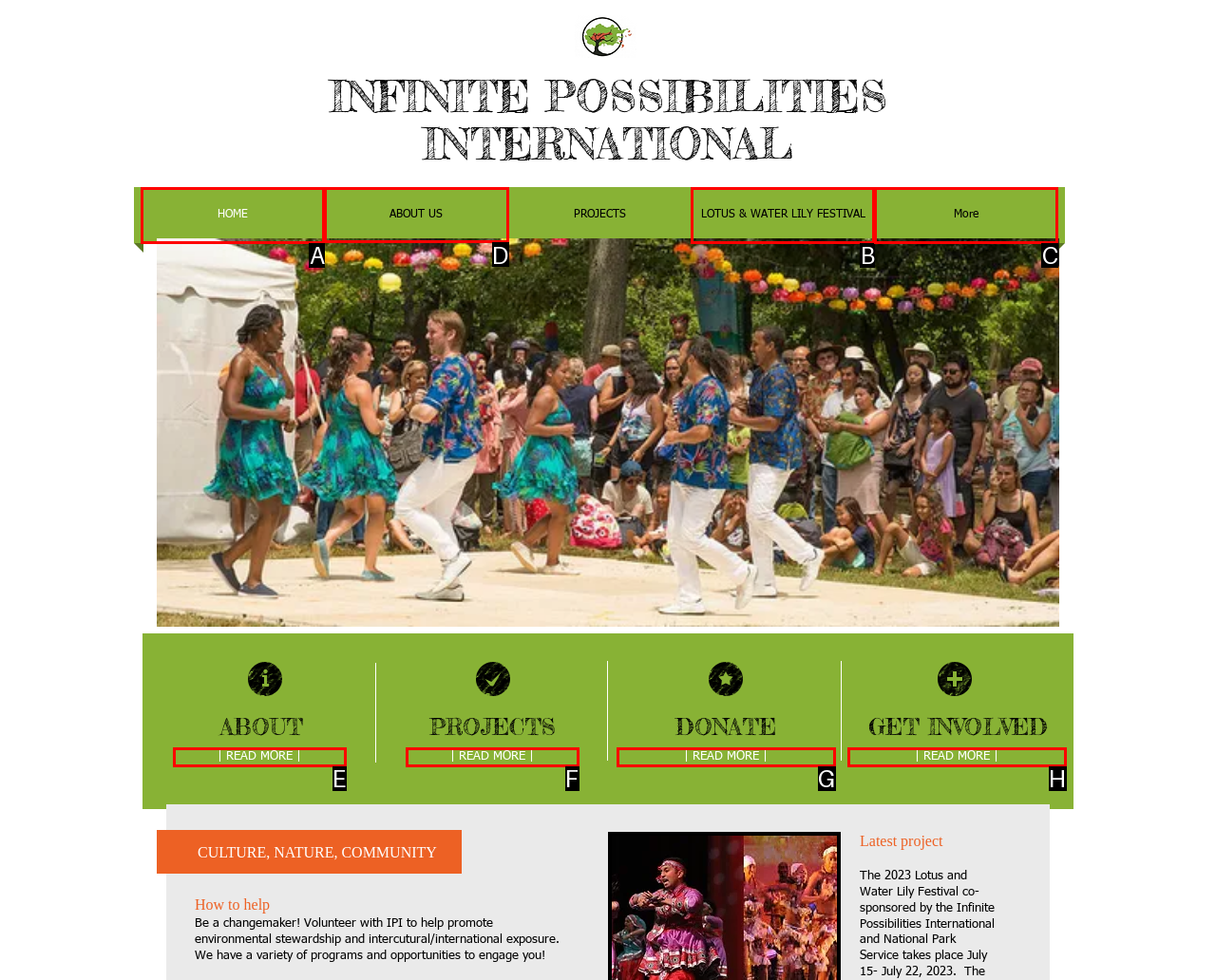Choose the HTML element that should be clicked to achieve this task: Search for something
Respond with the letter of the correct choice.

None